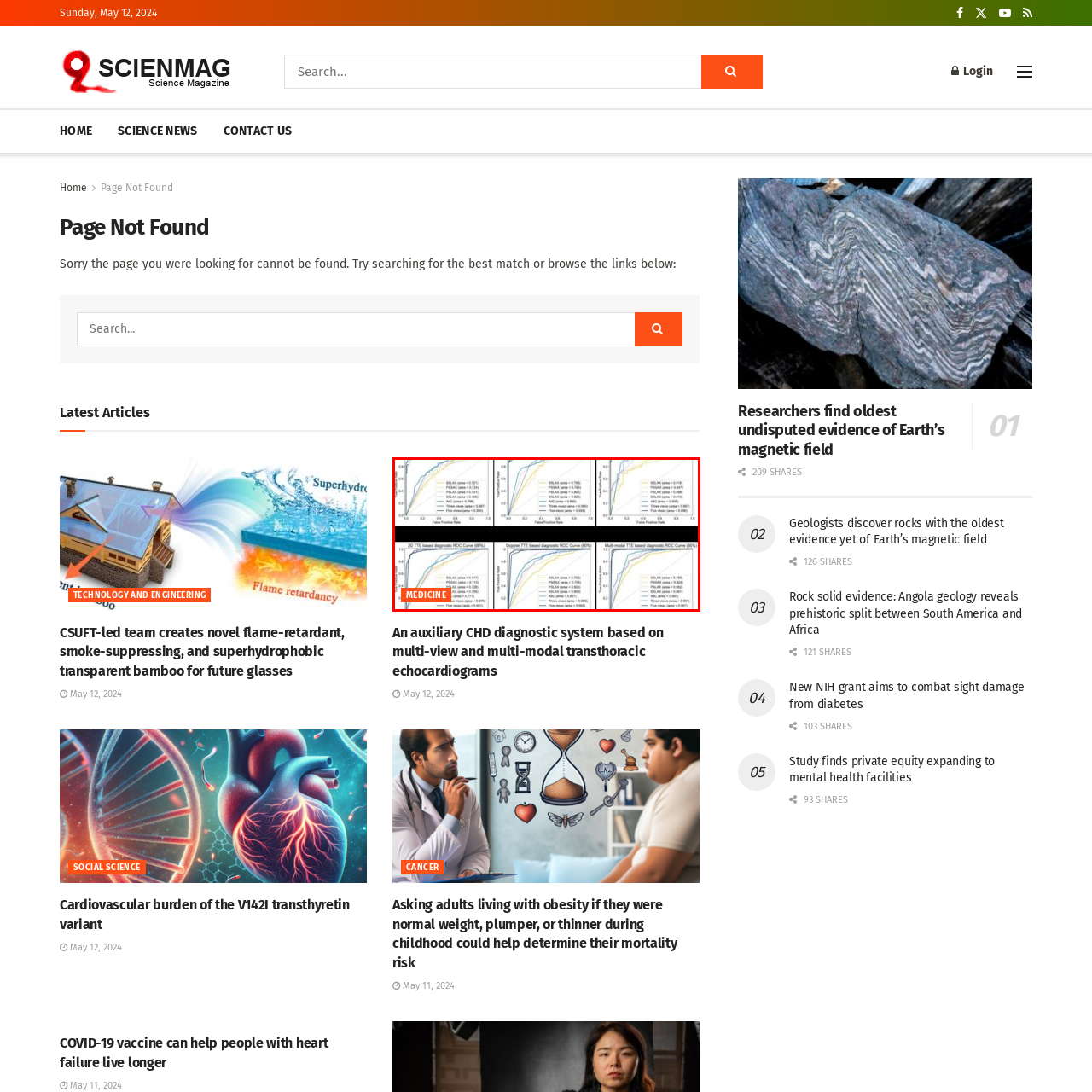Write a comprehensive caption detailing the image within the red boundary.

The image displays a series of ROC (Receiver Operating Characteristic) curves used to evaluate the performance of a diagnostic system for congenital heart diseases (CHD) based on multi-view and multi-modal transthoracic echocardiograms. The curves are arranged in a grid format, showcasing various models and their respective true positive rates against false positive rates. Each curve represents different diagnostic algorithms, illustrating their sensitivity and specificity.

In the bottom section of the image, the title "MEDICINE" is prominently displayed in a vibrant orange, indicating the medical context of the research. This image likely serves as an important visual for understanding the effectiveness of the proposed CHD diagnostic methods discussed in the accompanying article.